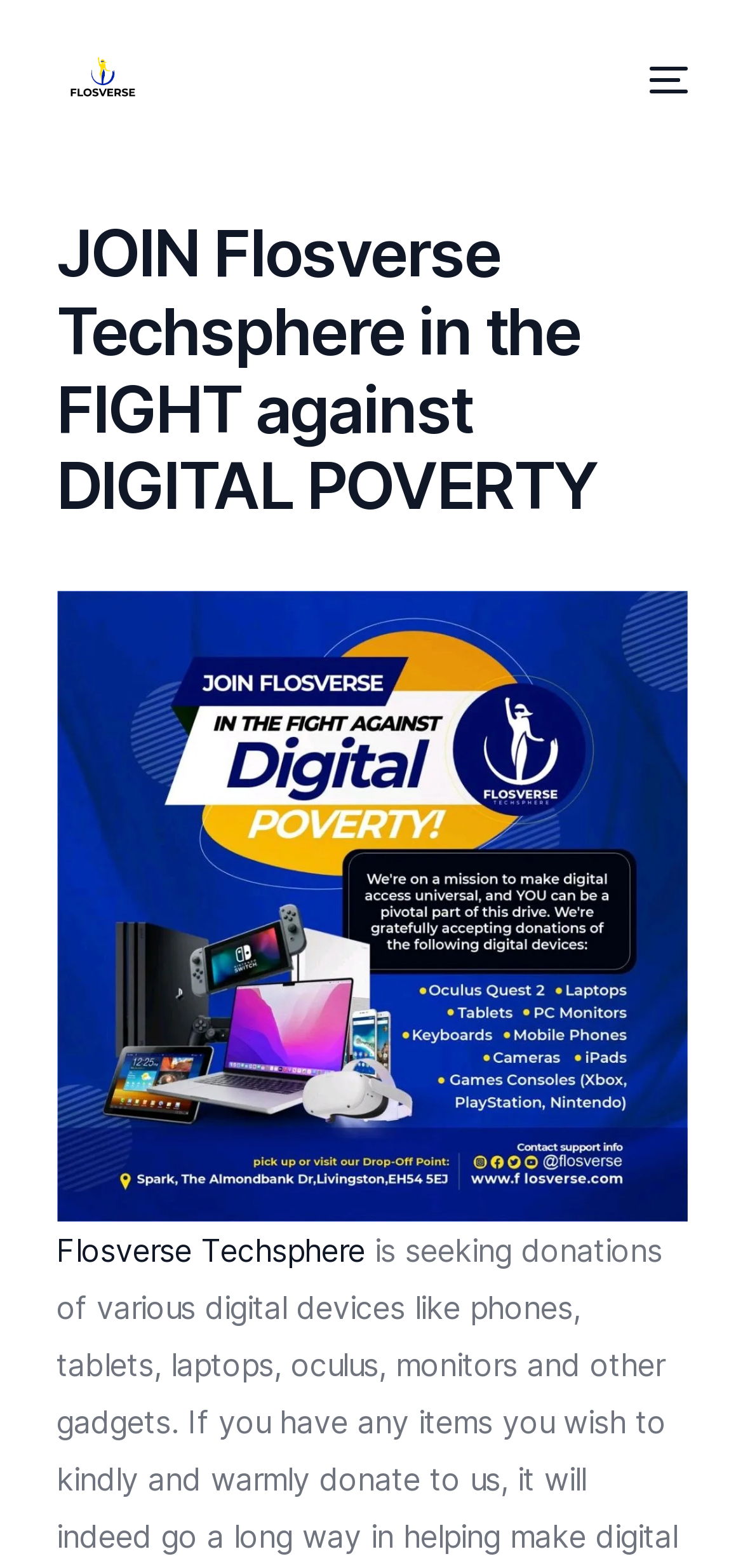What is the purpose of the 'Donate Now' button?
Based on the content of the image, thoroughly explain and answer the question.

The 'Donate Now' button is located at the bottom of the webpage, and based on the meta description, it is likely that the button is used to donate digital devices such as phones, tablets, laptops, and other gadgets to Flosverse Techsphere.